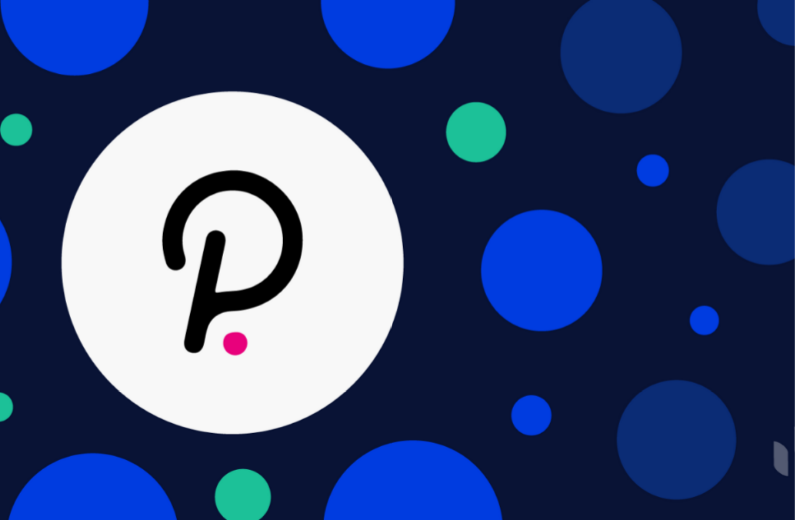Explain the details of the image you are viewing.

This image features the Polkadot logo, prominently displayed at the center and set against a striking dark blue background. The logo consists of a bold, stylized letter "P" with a dot at its base, symbolizing the Polkadot network, which is known for facilitating interoperability between different blockchains. Surrounding the logo are various abstract circles in vibrant colors, including shades of blue, green, and teal, contributing to a modern and dynamic aesthetic. This visual representation aligns with Polkadot's mission to create a cohesive and interconnected blockchain ecosystem.